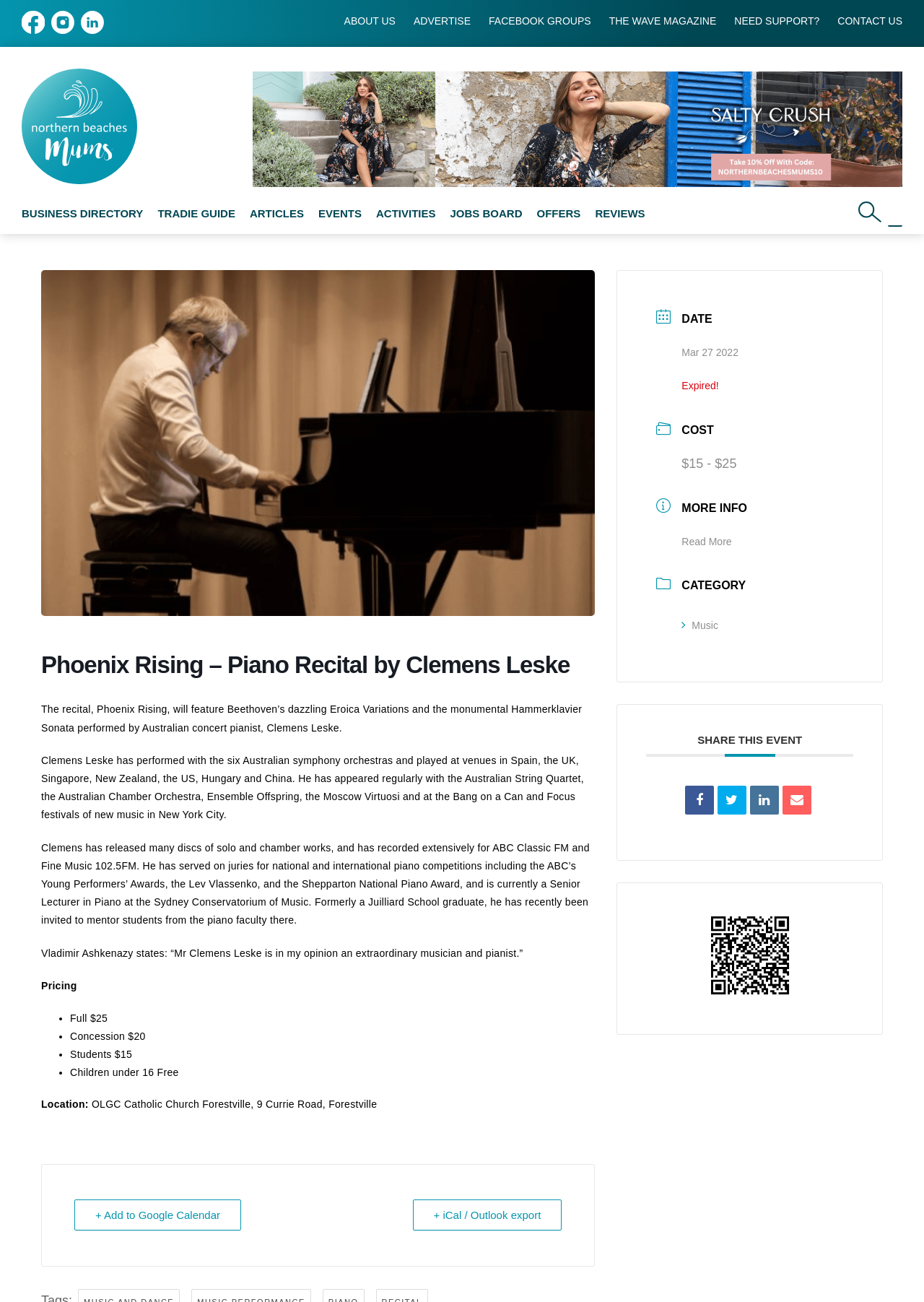Determine the bounding box coordinates of the region that needs to be clicked to achieve the task: "Start 30-day free trial".

None